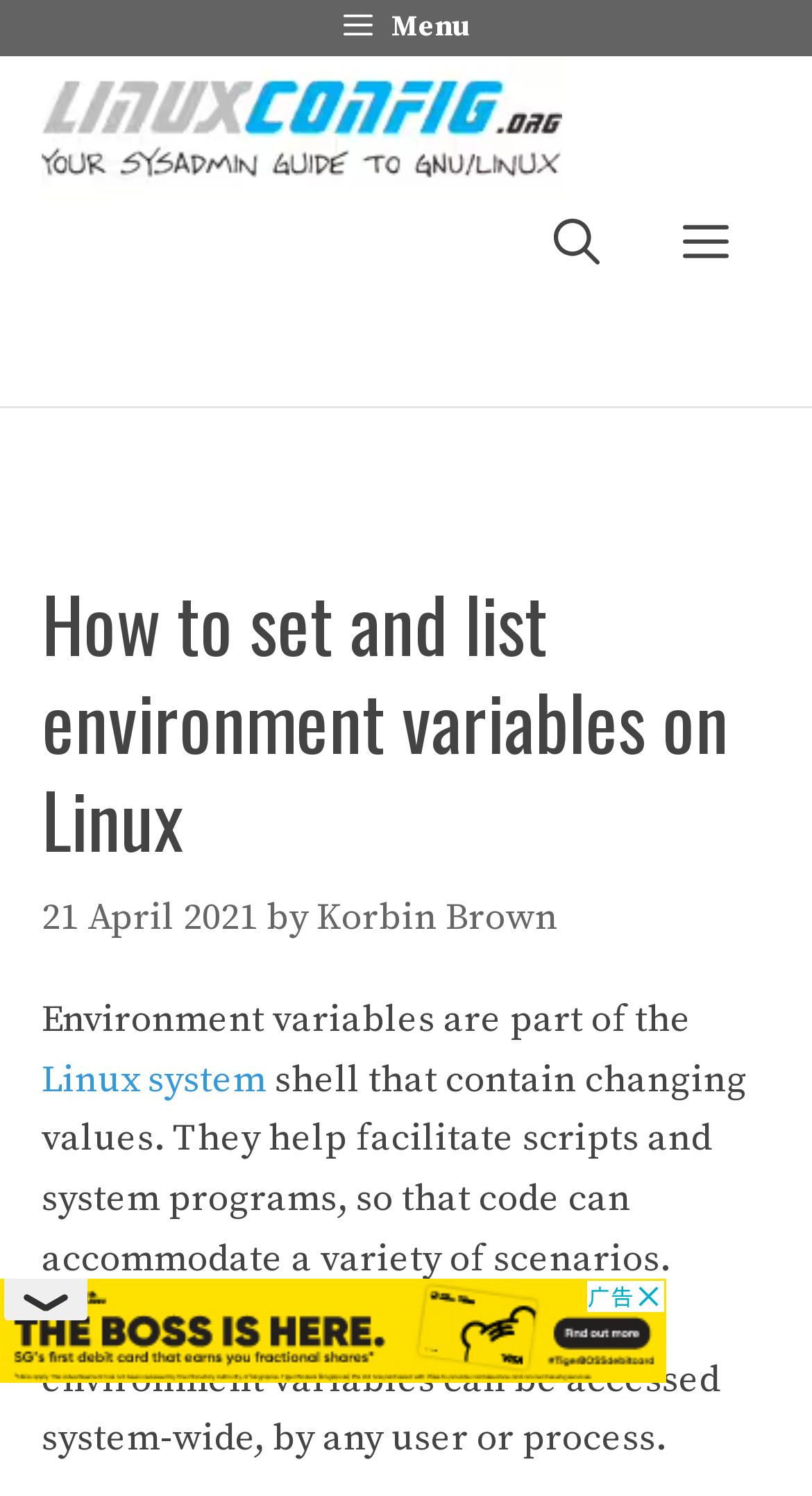Who is the author of the tutorial?
Provide a short answer using one word or a brief phrase based on the image.

Korbin Brown